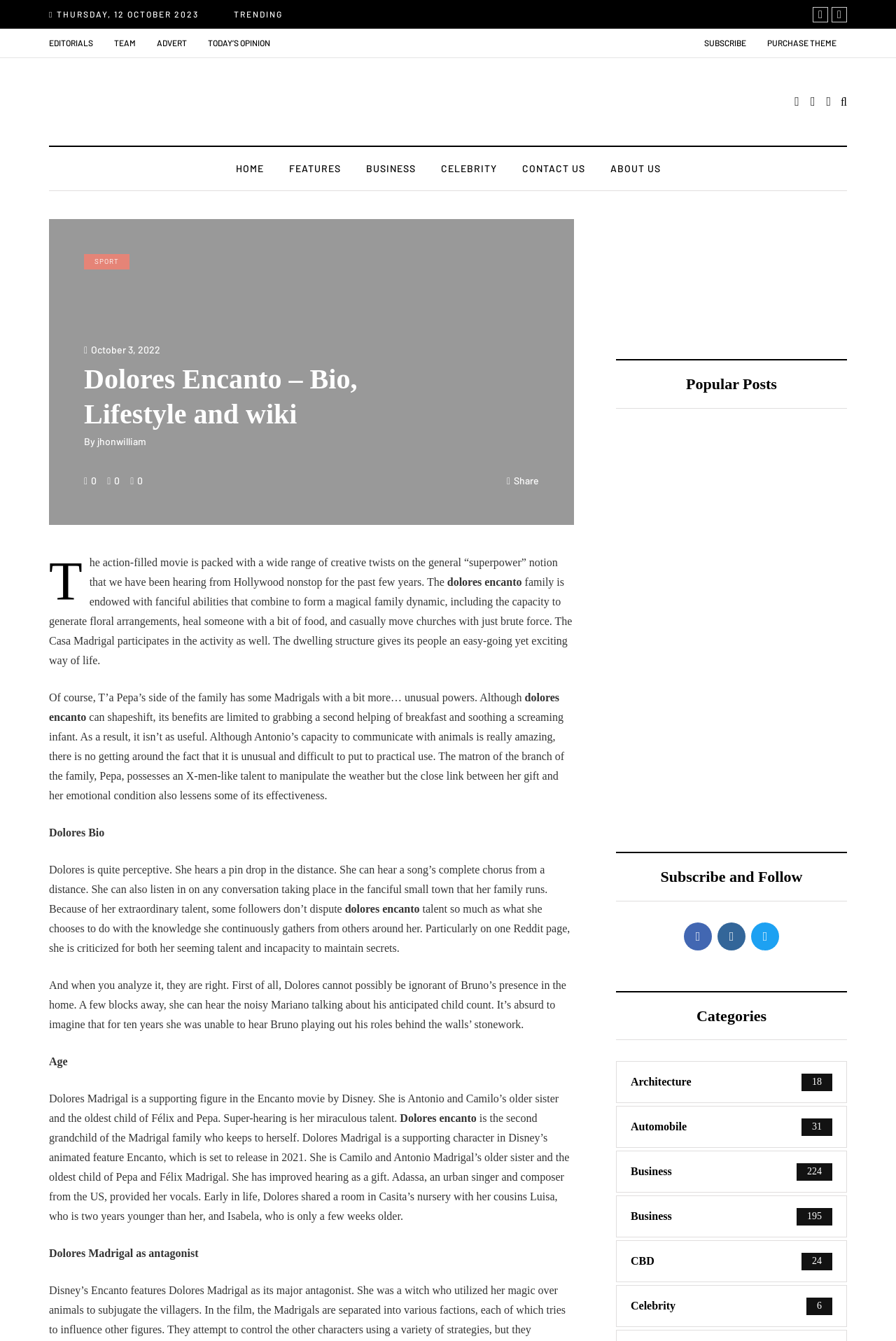Generate a thorough caption that explains the contents of the webpage.

This webpage is about Dolores Encanto, a character from the Disney movie Encanto. The page has a heading that reads "Dolores Encanto - Bio, Lifestyle and wiki" and features a brief description of Dolores' extraordinary talent, which is her super-hearing ability. 

At the top of the page, there is a navigation menu with links to various sections, including "EDITORIALS", "TEAM", "ADVERT", "TODAY'S OPINION", "PURCHASE THEME", and "SUBSCRIBE". Below this menu, there is a section with a link to "DKWORLDNEWS" accompanied by an image. 

The main content of the page is divided into several sections. The first section describes Dolores' talent, stating that she can hear a pin drop from a distance and listen in on conversations taking place in the small town her family runs. The section also mentions that some followers criticize her for not keeping secrets. 

The next section is about Dolores' bio, stating that she is a supporting character in the Encanto movie and has the miraculous talent of super-hearing. The section also provides information about her family and her role in the movie. 

The page also features a section with popular posts, including news articles with headings such as "China selfie app firm Meitu forays into skincare to counter drop in users", "Wall Street slips, weighed down by healthcare plunge", and "Trump and Netanyahu Are Breaking the Bond Between American Jews and Israel". Each article has a link to read more and a timestamp indicating when it was published. 

At the bottom of the page, there are sections for subscribing and following, categories, and a list of links to various topics, including architecture, automobile, business, and celebrity news.